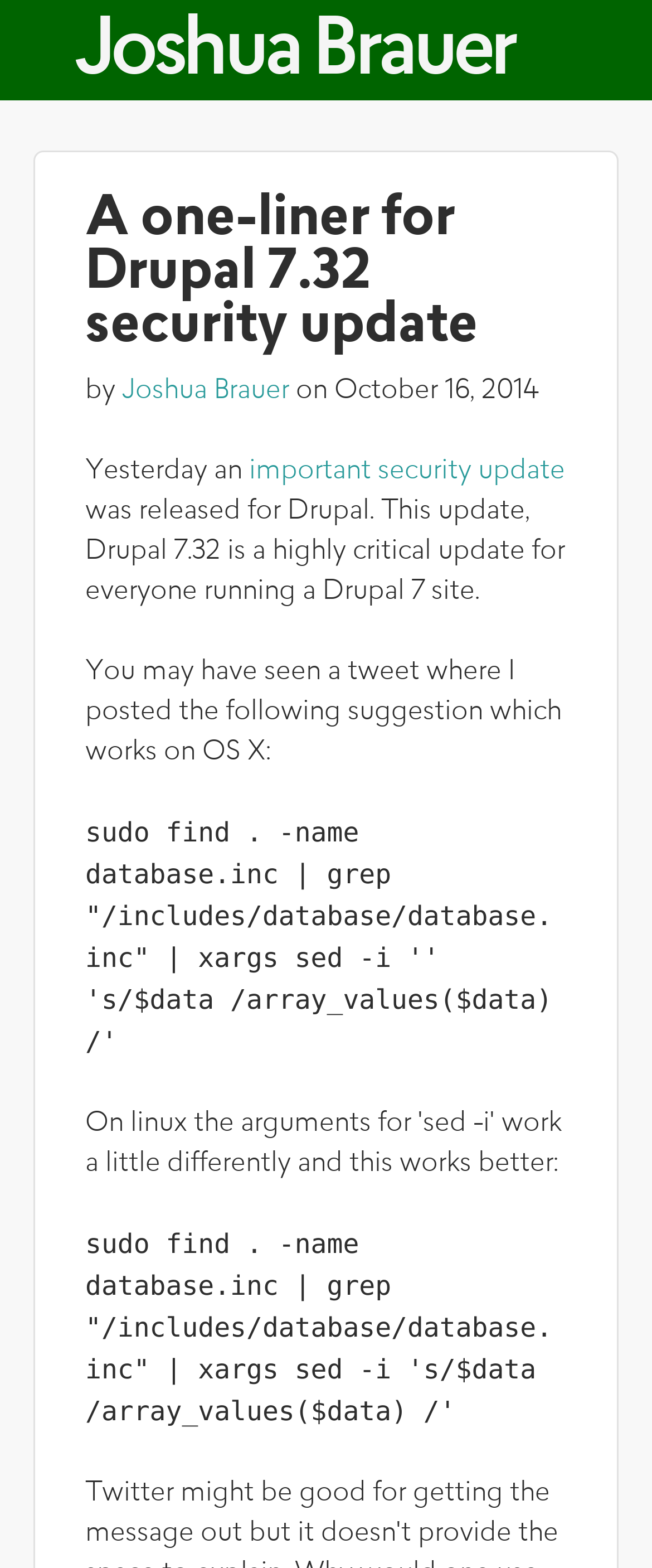Provide a short answer using a single word or phrase for the following question: 
What is the author's name?

Joshua Brauer